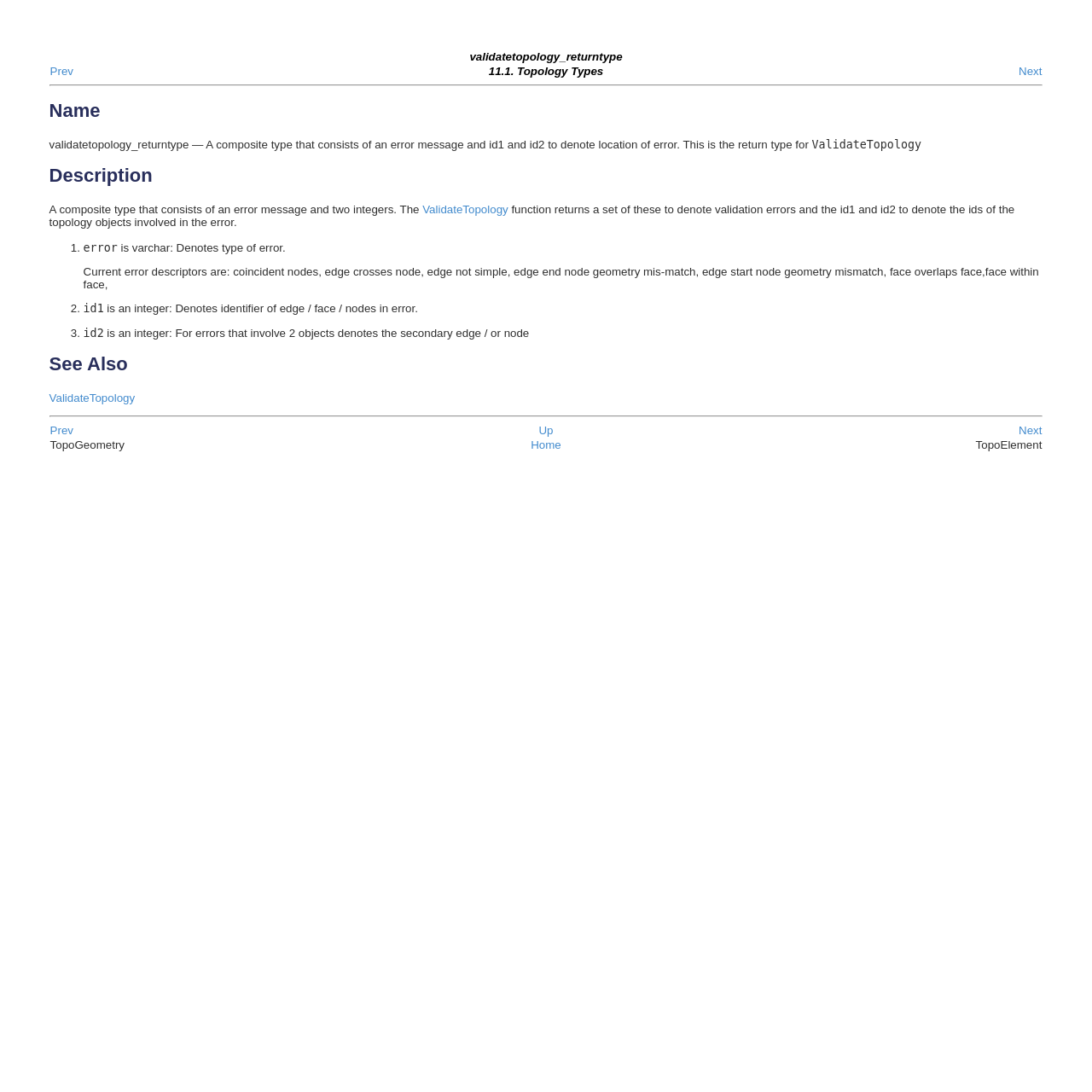Answer briefly with one word or phrase:
How many types of error descriptors are currently supported?

7